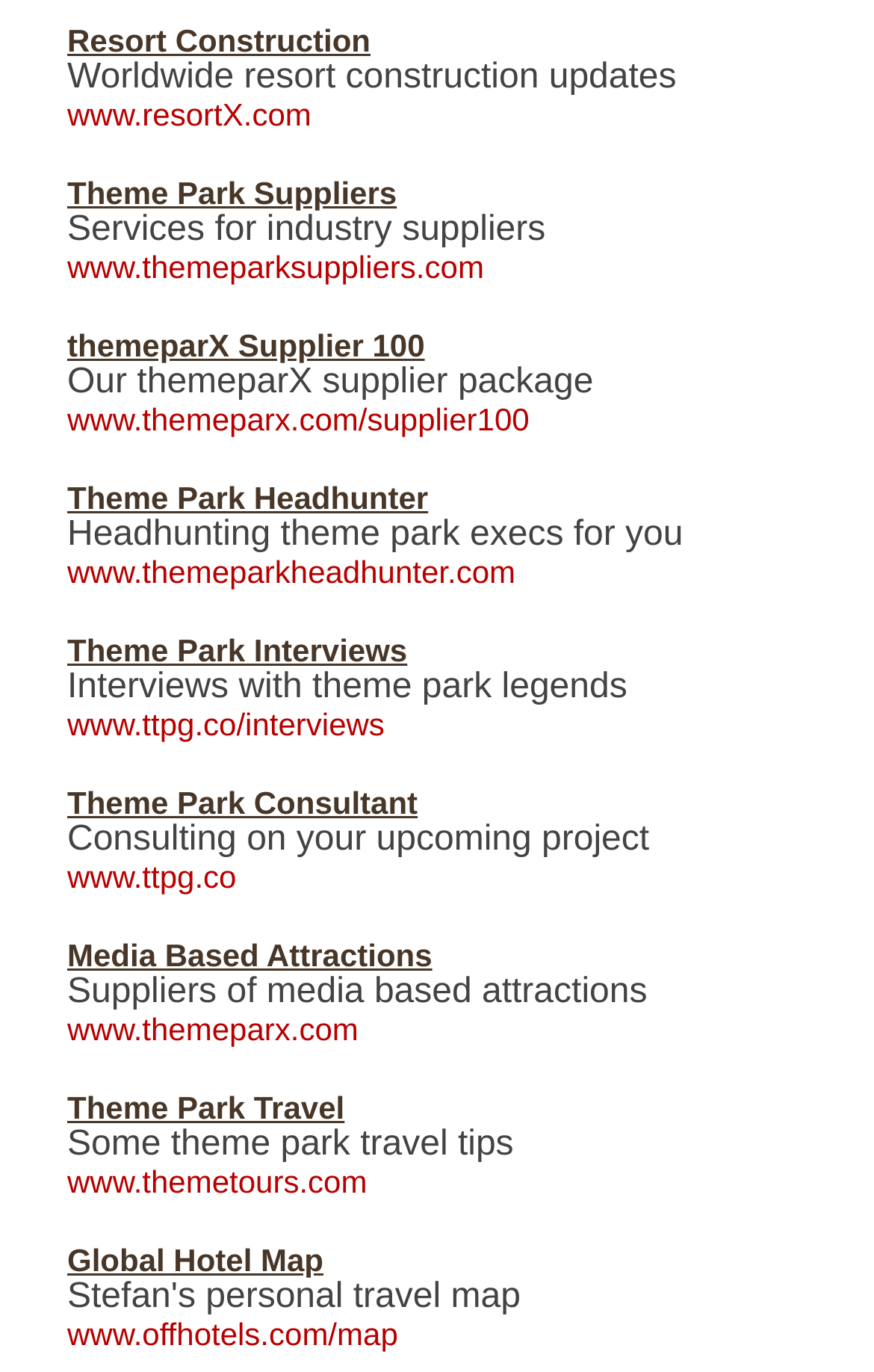Please determine the bounding box coordinates of the clickable area required to carry out the following instruction: "Check out Theme Park Interviews". The coordinates must be four float numbers between 0 and 1, represented as [left, top, right, bottom].

[0.077, 0.462, 0.466, 0.488]